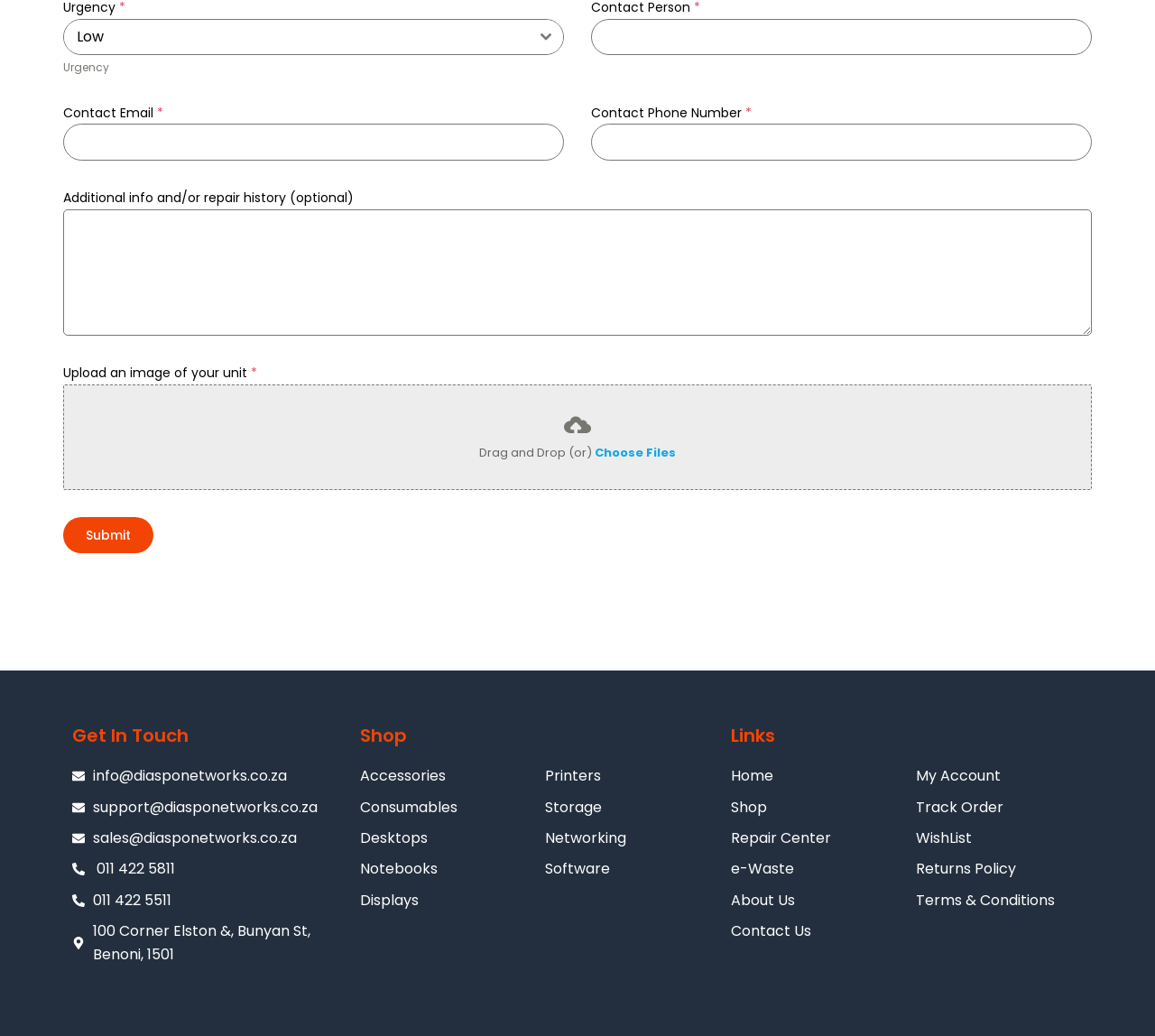Using the provided element description: "parent_node: Contact Person * name="name-1"", identify the bounding box coordinates. The coordinates should be four floats between 0 and 1 in the order [left, top, right, bottom].

[0.512, 0.018, 0.945, 0.053]